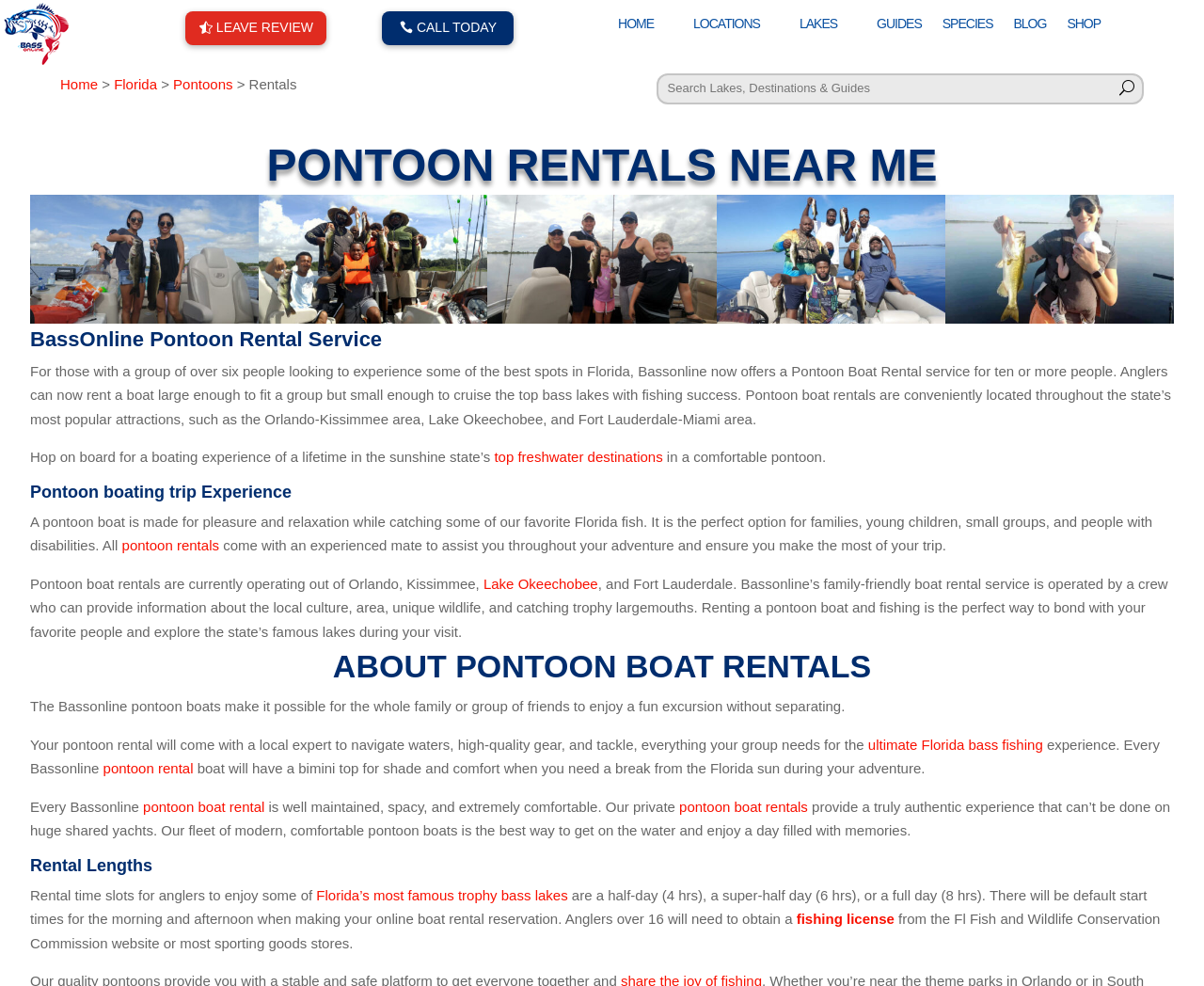Kindly determine the bounding box coordinates of the area that needs to be clicked to fulfill this instruction: "Read more about Pontoon Boat Rentals near me".

[0.025, 0.334, 0.975, 0.364]